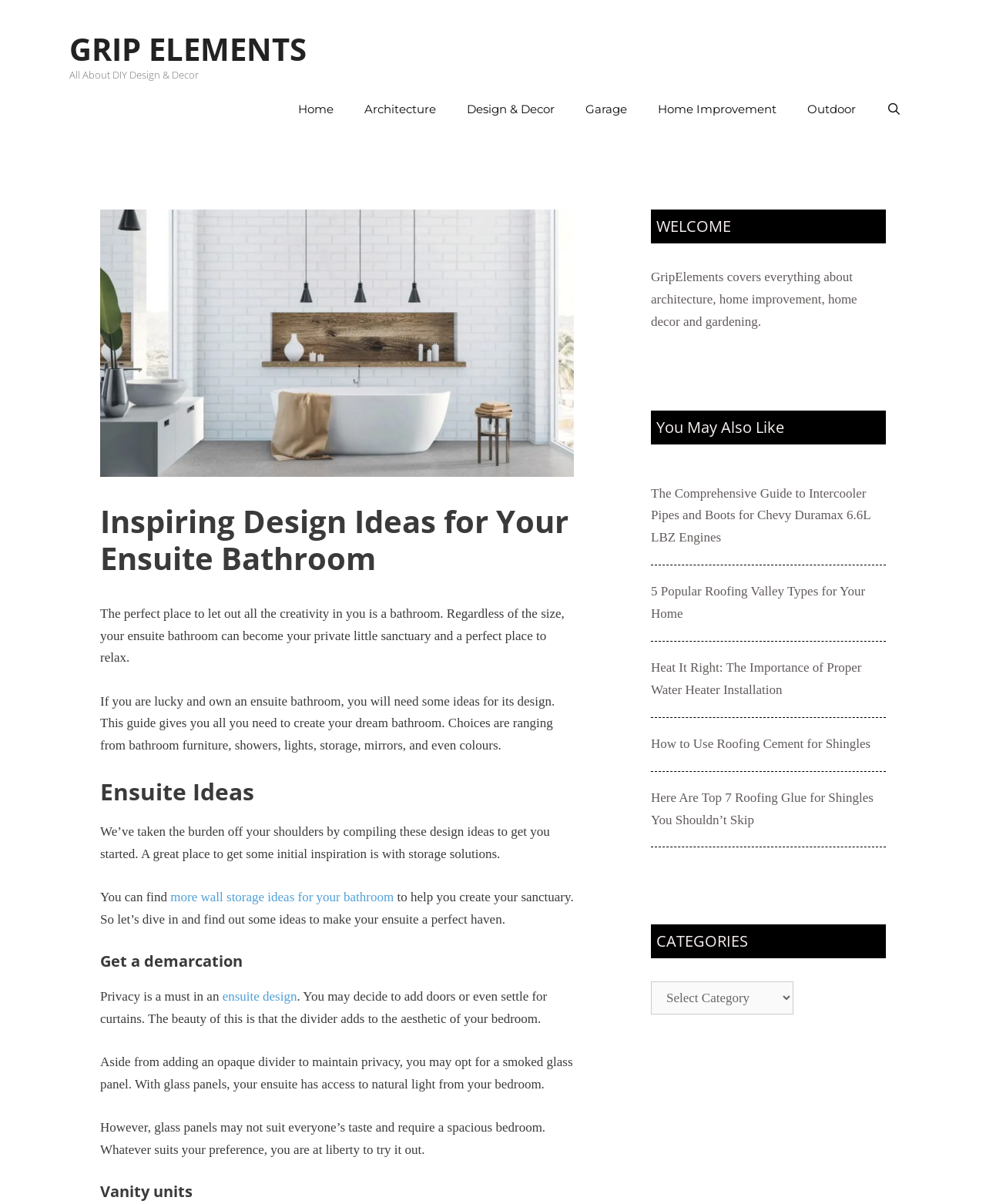Identify the webpage's primary heading and generate its text.

Inspiring Design Ideas for Your Ensuite Bathroom